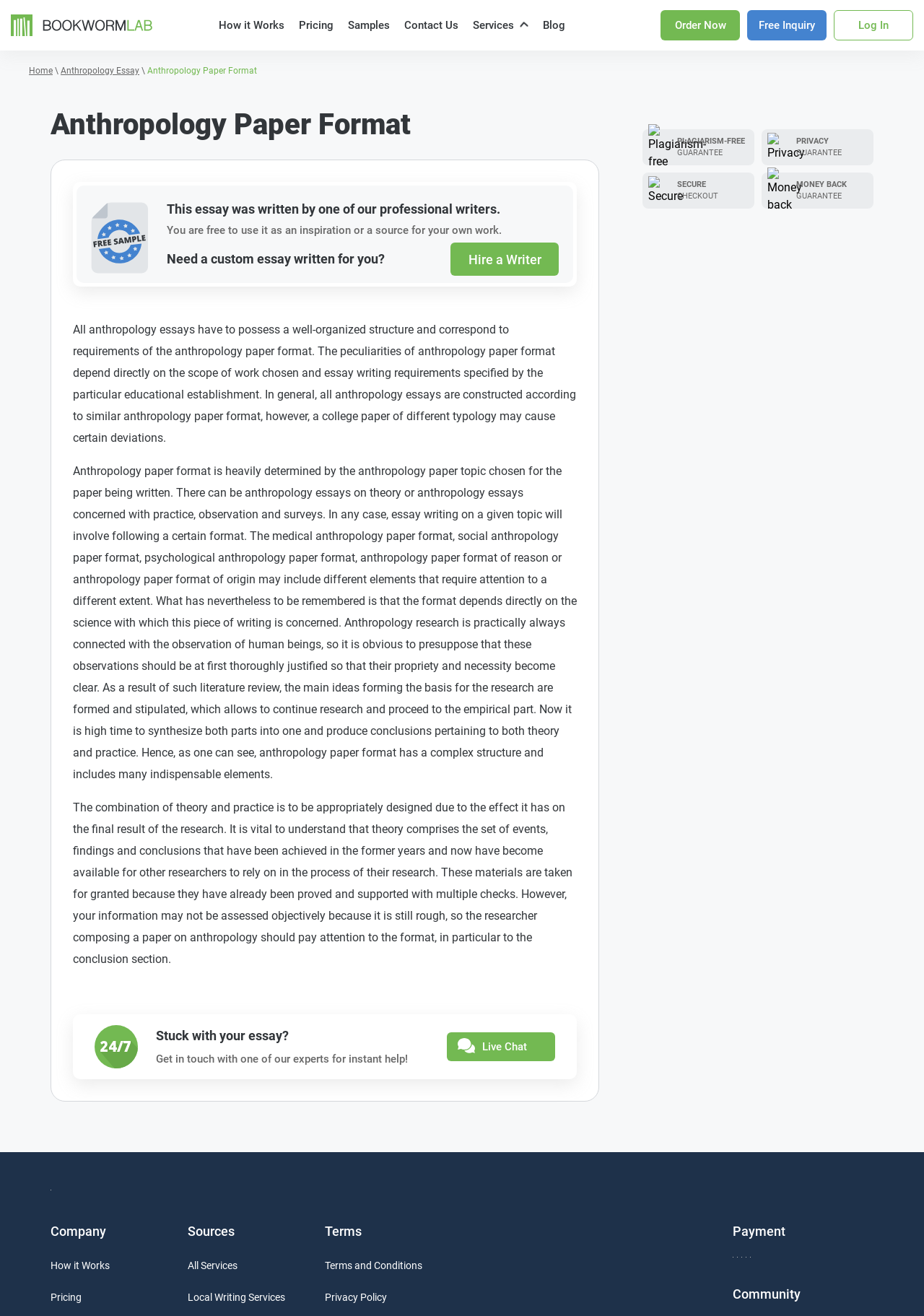Pinpoint the bounding box coordinates of the area that should be clicked to complete the following instruction: "Get in touch with an expert for instant help". The coordinates must be given as four float numbers between 0 and 1, i.e., [left, top, right, bottom].

[0.169, 0.8, 0.441, 0.809]